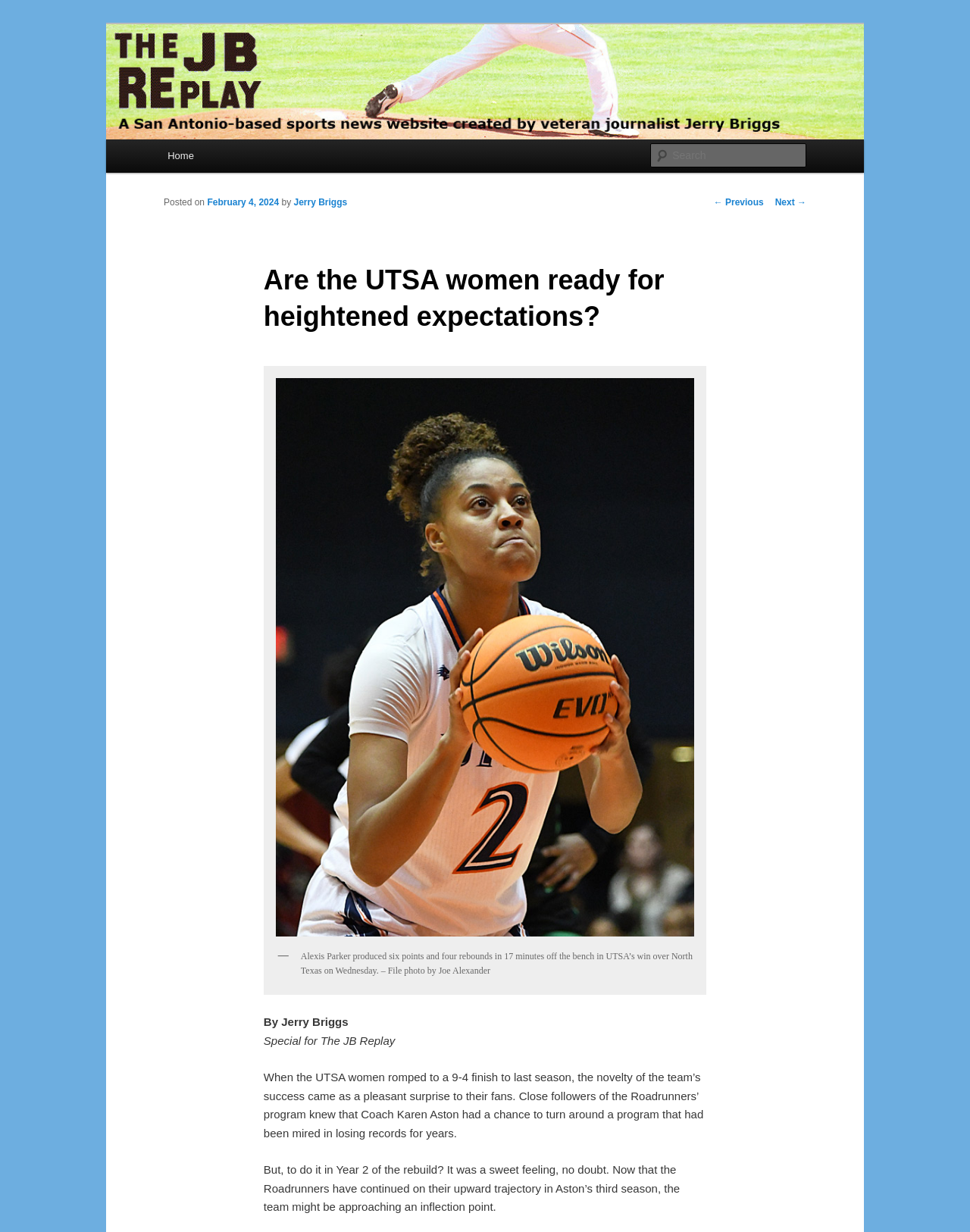Create a detailed narrative of the webpage’s visual and textual elements.

The webpage appears to be an article from "The JB Replay" about the UTSA women's basketball team. At the top, there is a heading with the title "The JB Replay" and a link to skip to the primary content. Below this, there is a heading that reads "Jerry Briggs on basketball". 

On the left side, there is a menu with a link to "Home" and a search bar with a "Search" button. Above the search bar, there is an image with the logo "The JB Replay". 

The main content of the article is divided into sections. The first section has a heading that reads "Are the UTSA women ready for heightened expectations?" and is followed by the date "February 4, 2024" and the author's name "Jerry Briggs". 

Below this, there is an image of a basketball player, Alexis Parker, with a caption describing the scene. The image takes up most of the width of the page. 

The article then continues with several paragraphs of text, discussing the UTSA women's basketball team's performance and their coach Karen Aston's efforts to rebuild the program. The text is divided into sections with clear headings and concise language.